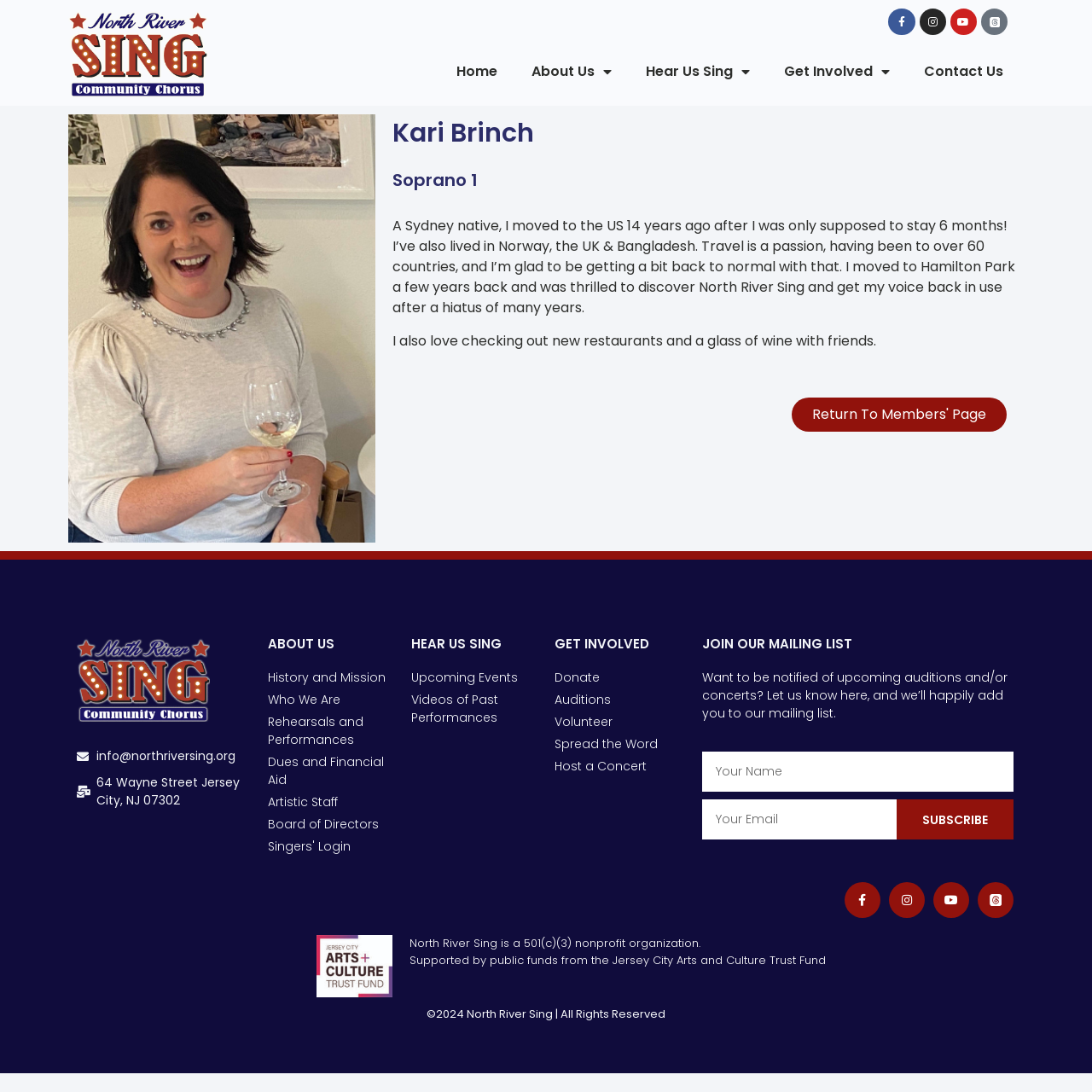Pinpoint the bounding box coordinates of the element to be clicked to execute the instruction: "Subscribe to the mailing list".

[0.821, 0.732, 0.928, 0.769]